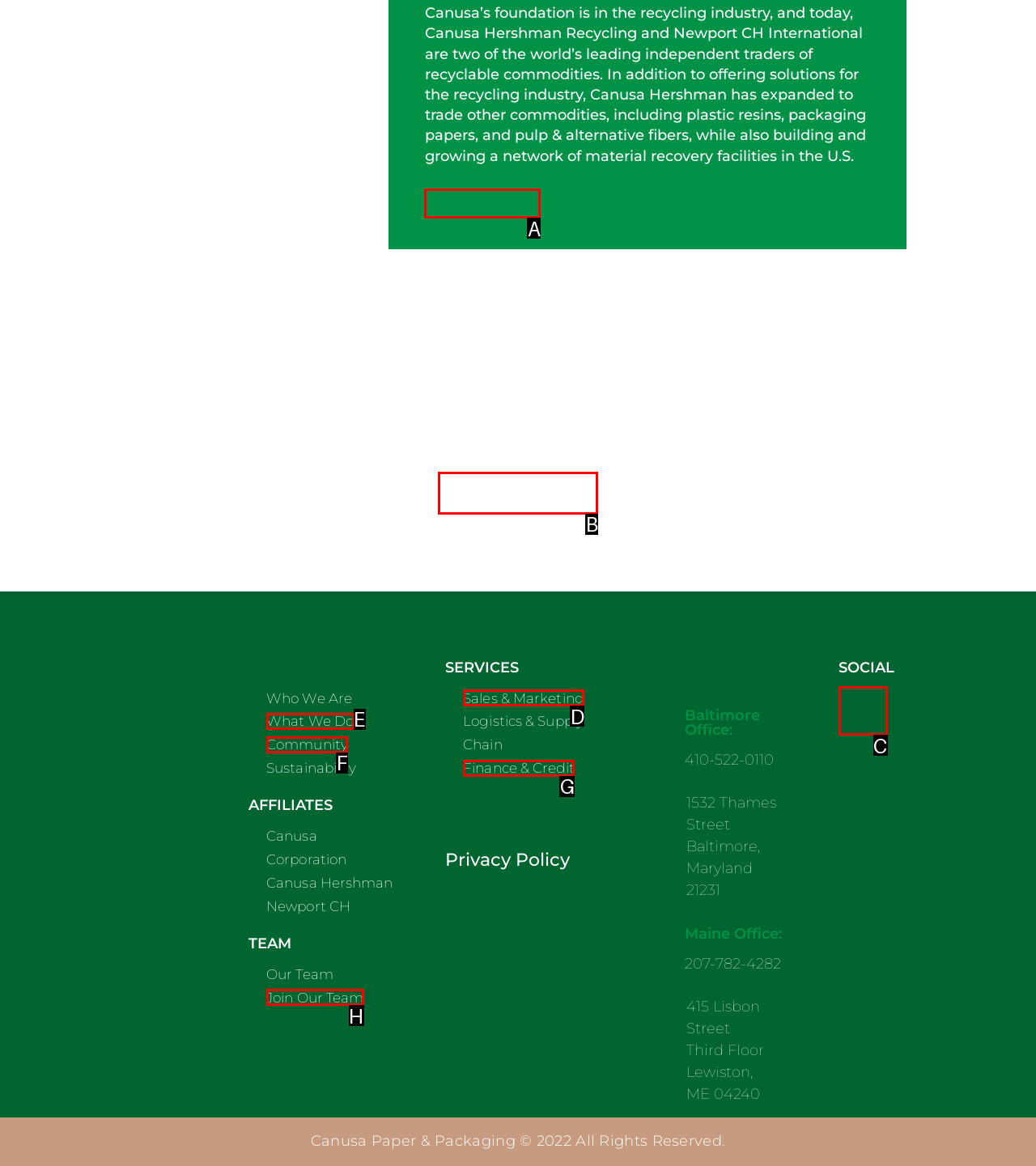Show which HTML element I need to click to perform this task: Contact us today Answer with the letter of the correct choice.

B